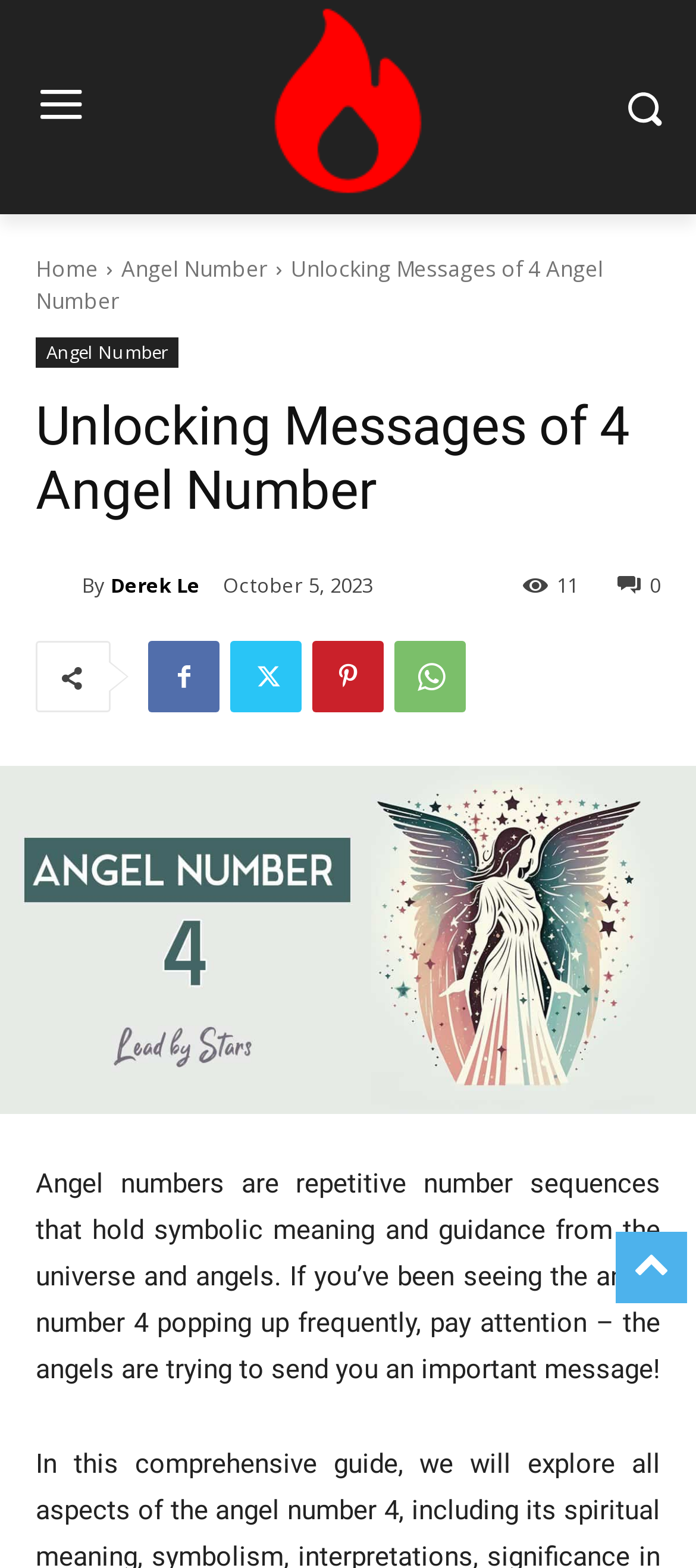Generate a thorough explanation of the webpage's elements.

The webpage is about the spiritual significance of the 4 Angel Number, providing guidance for one's life journey. At the top, there is a large image taking up most of the width, with a navigation menu to the left featuring links to "Home" and "Angel Number". The title "Unlocking Messages of 4 Angel Number" is prominently displayed, with a smaller version of the same text below it.

To the right of the title, there is a section with the author's name, "Derek Le", accompanied by a small image and a link to the author's profile. Below this, the publication date "October 5, 2023" is displayed. On the right side, there are social media links and a counter showing "11" views.

The main content of the webpage starts below this section, with a large link to an article titled "4 Angel Number - All You Need To Know", accompanied by a full-width image. Below this, there is a block of text that explains the concept of angel numbers, specifically the significance of the 4 Angel Number, and how it may be a message from the universe and angels.